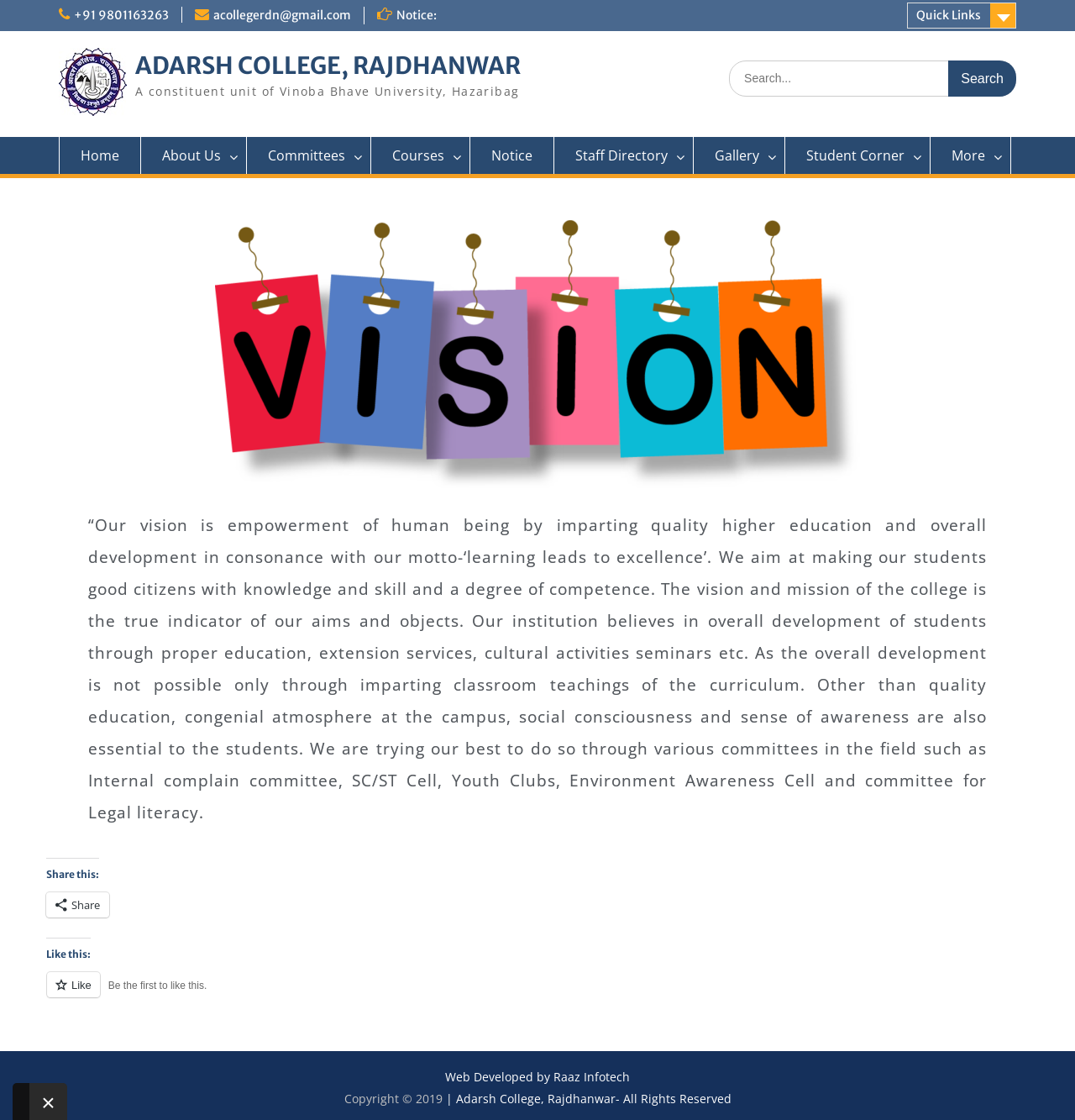Explain in detail what you observe on this webpage.

The webpage is about Adarsh College, Rajdhanwar, and its vision, mission, and objectives. At the top left corner, there are two phone numbers and an email address. Next to them is a notice section. On the top right corner, there is a quick links section and a search bar with a search button. Below the search bar, there is a logo of the college with the college name written next to it. 

Under the logo, there is a navigation menu with links to different sections of the website, including Home, About Us, Committees, Courses, Notice, Staff Directory, Gallery, Student Corner, and More. Each link has an icon next to it.

Below the navigation menu, there is a large section that takes up most of the page, which describes the college's vision and mission. The text explains that the college aims to empower human beings by imparting quality higher education and overall development, and to make students good citizens with knowledge, skill, and competence.

At the bottom of the page, there are social media links to share the page, and a section that says "Like this:" with an iframe below it. The footer of the page has a copyright notice, a statement about the website being developed by Raaz Infotech, and a statement about all rights being reserved by Adarsh College, Rajdhanwar.